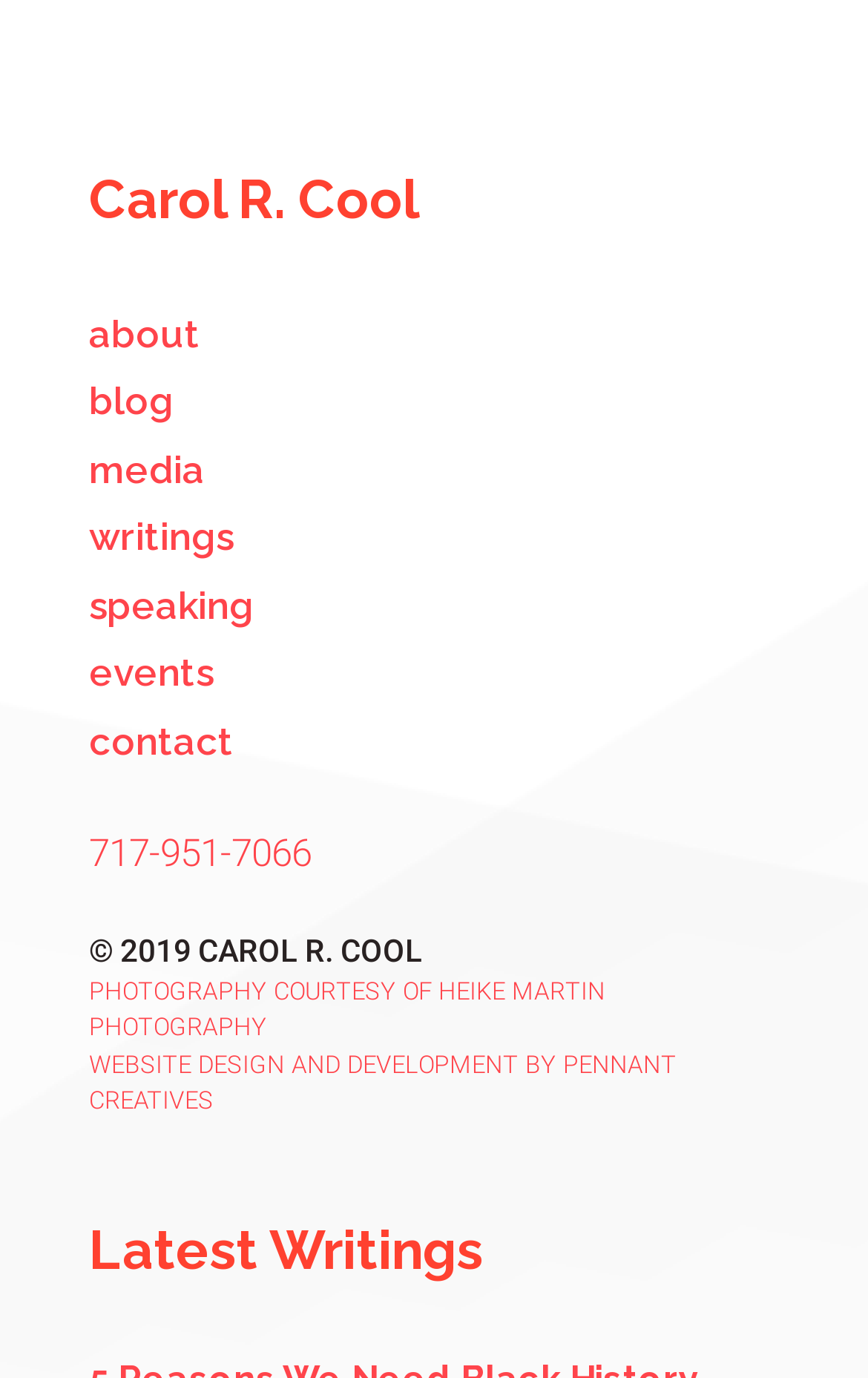Please specify the bounding box coordinates of the clickable section necessary to execute the following command: "check latest writings".

[0.103, 0.878, 0.897, 0.937]